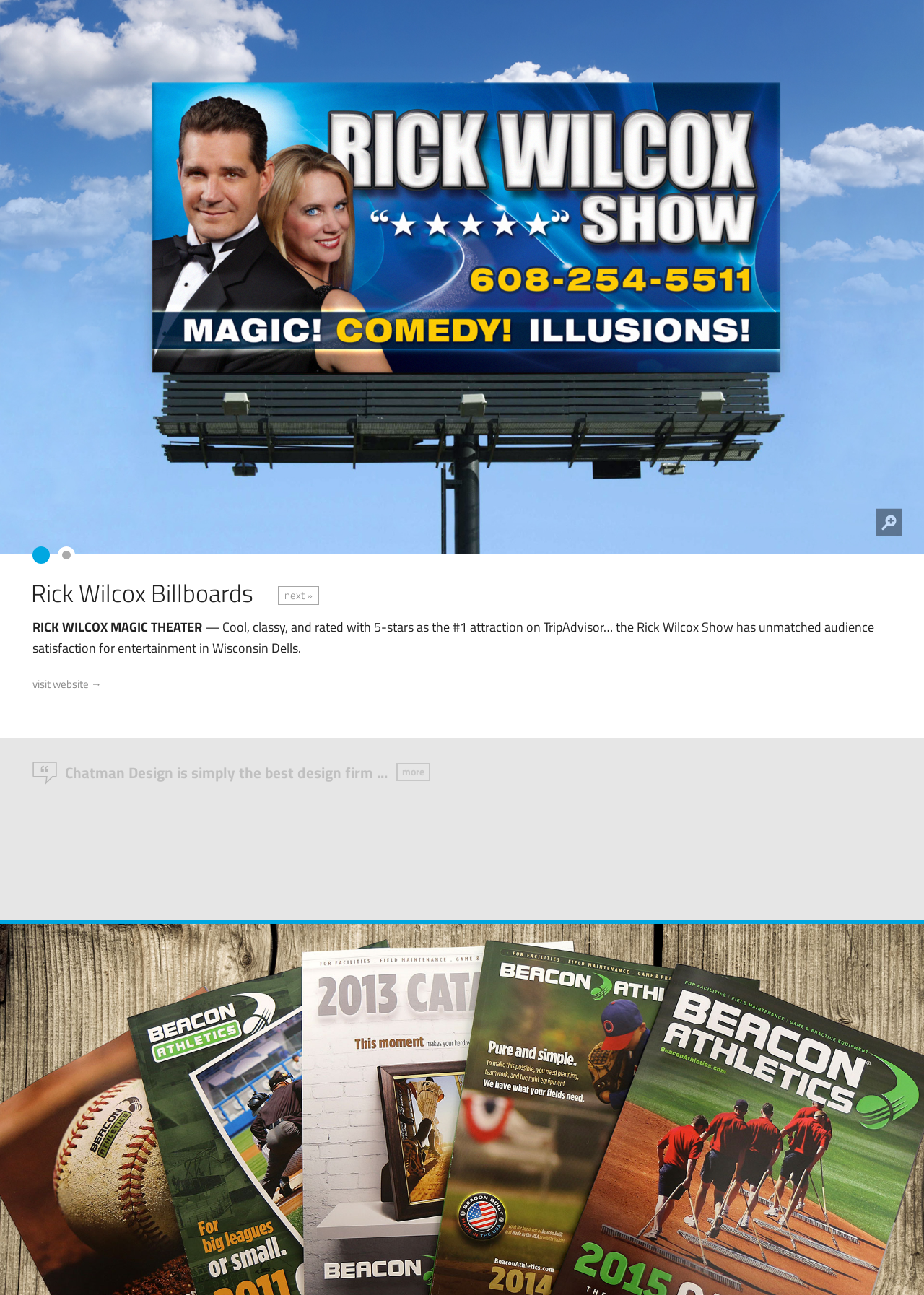Please extract the webpage's main title and generate its text content.

Rick Wilcox Billboards next »